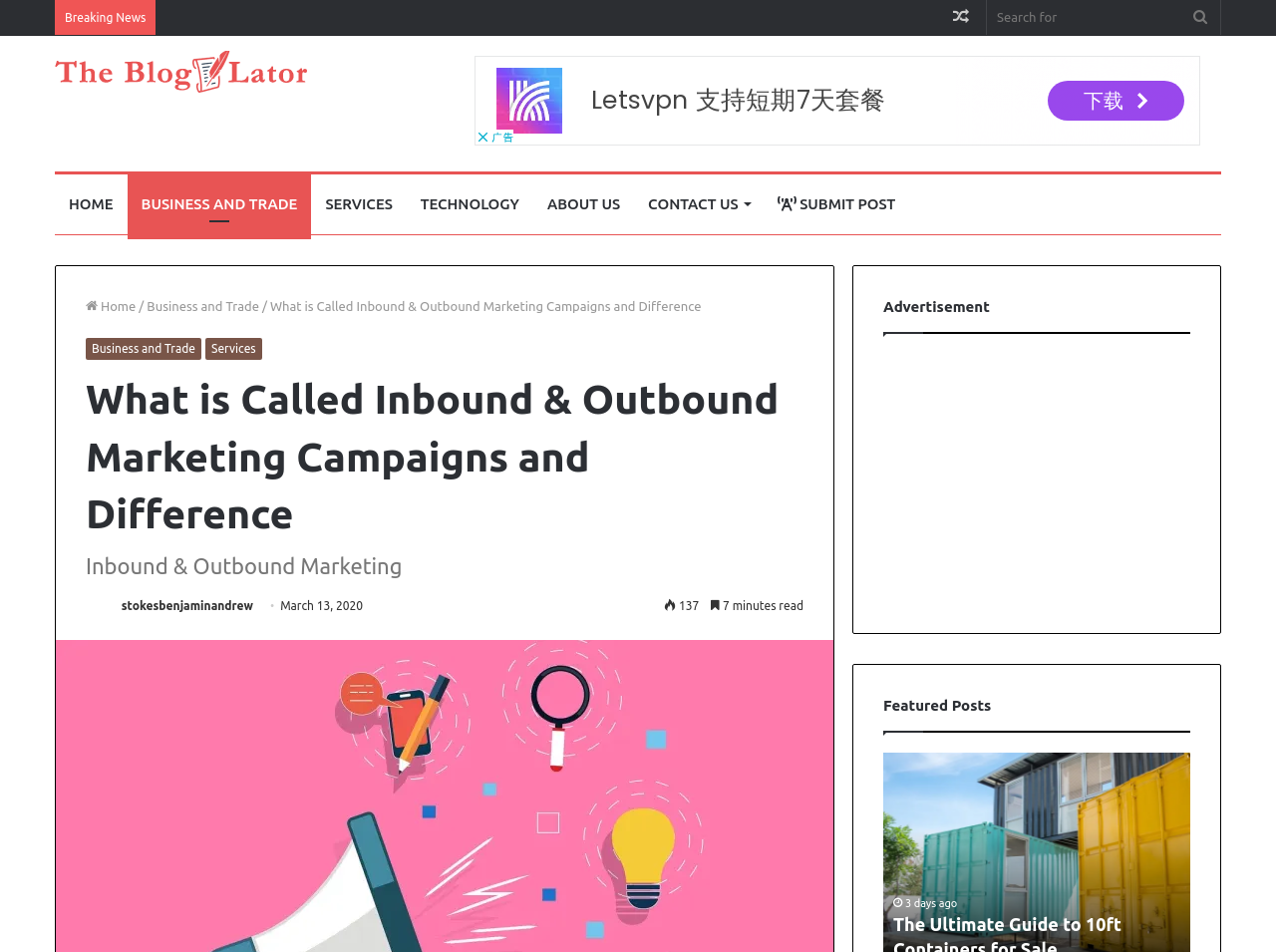Could you indicate the bounding box coordinates of the region to click in order to complete this instruction: "Open The Nazis Anatole Klyosov and Josef Mengele".

None